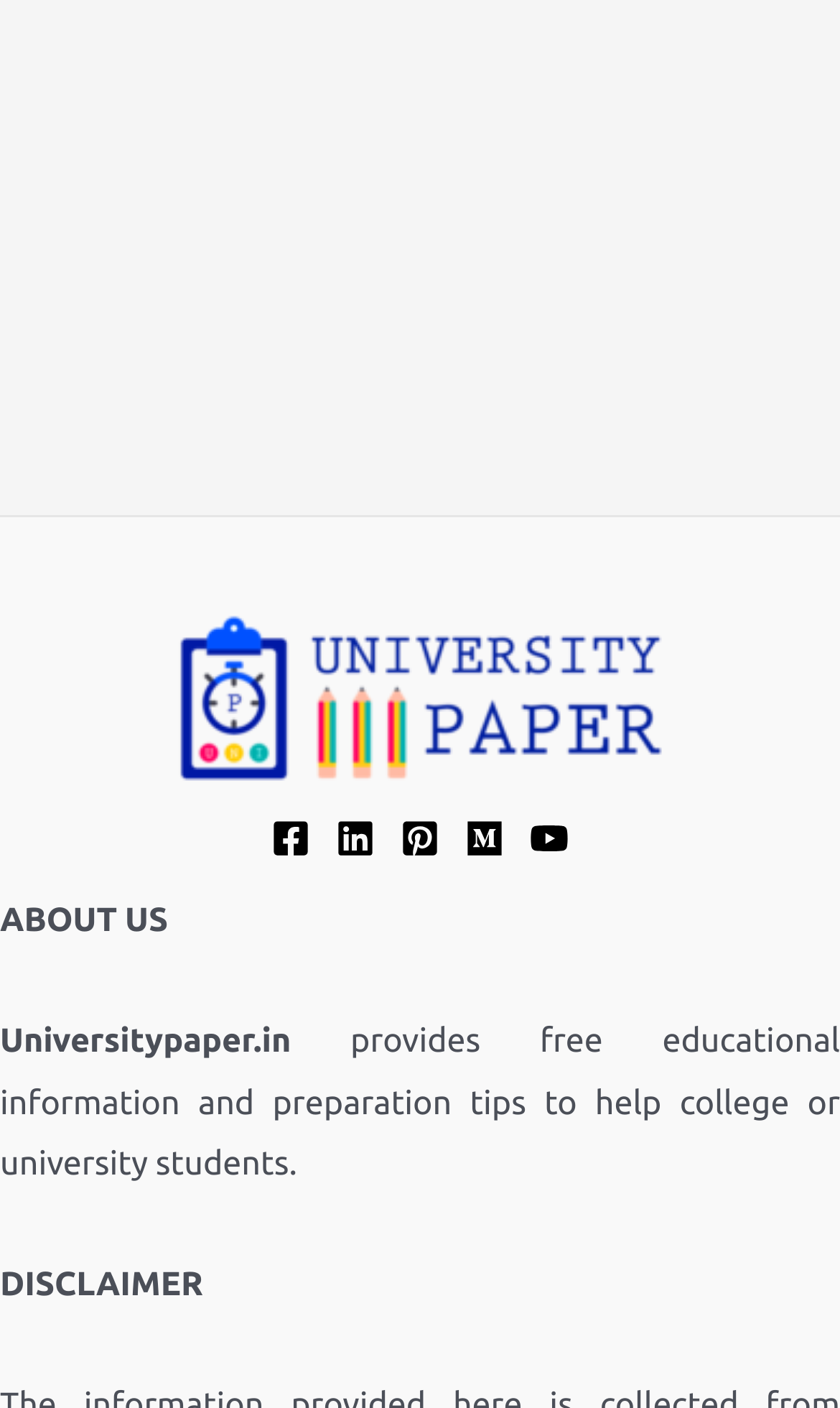What is the section below 'ABOUT US'?
From the screenshot, provide a brief answer in one word or phrase.

Universitypaper.in description